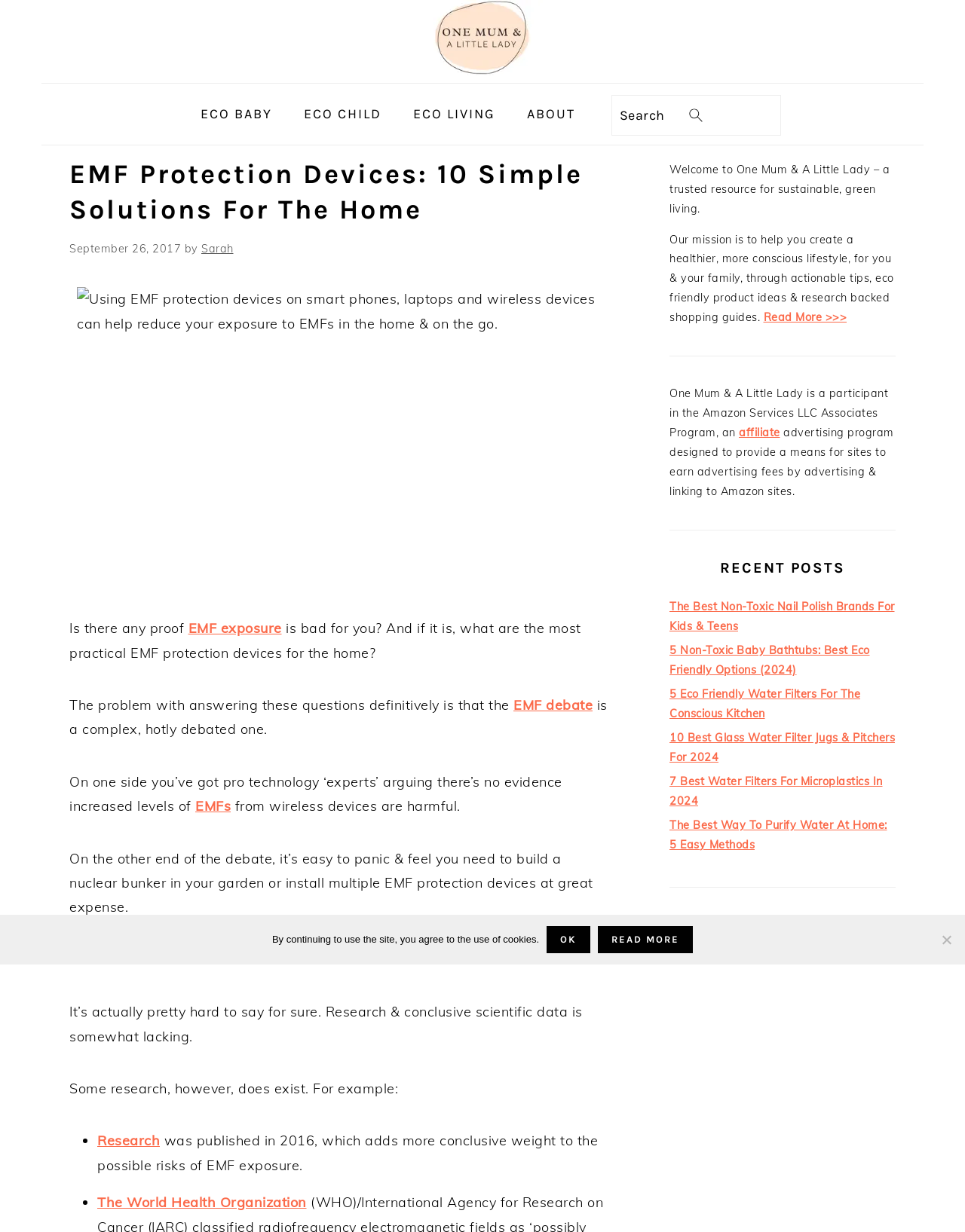Locate the bounding box coordinates of the clickable element to fulfill the following instruction: "Visit the 'ABOUT' page". Provide the coordinates as four float numbers between 0 and 1 in the format [left, top, right, bottom].

[0.529, 0.072, 0.612, 0.113]